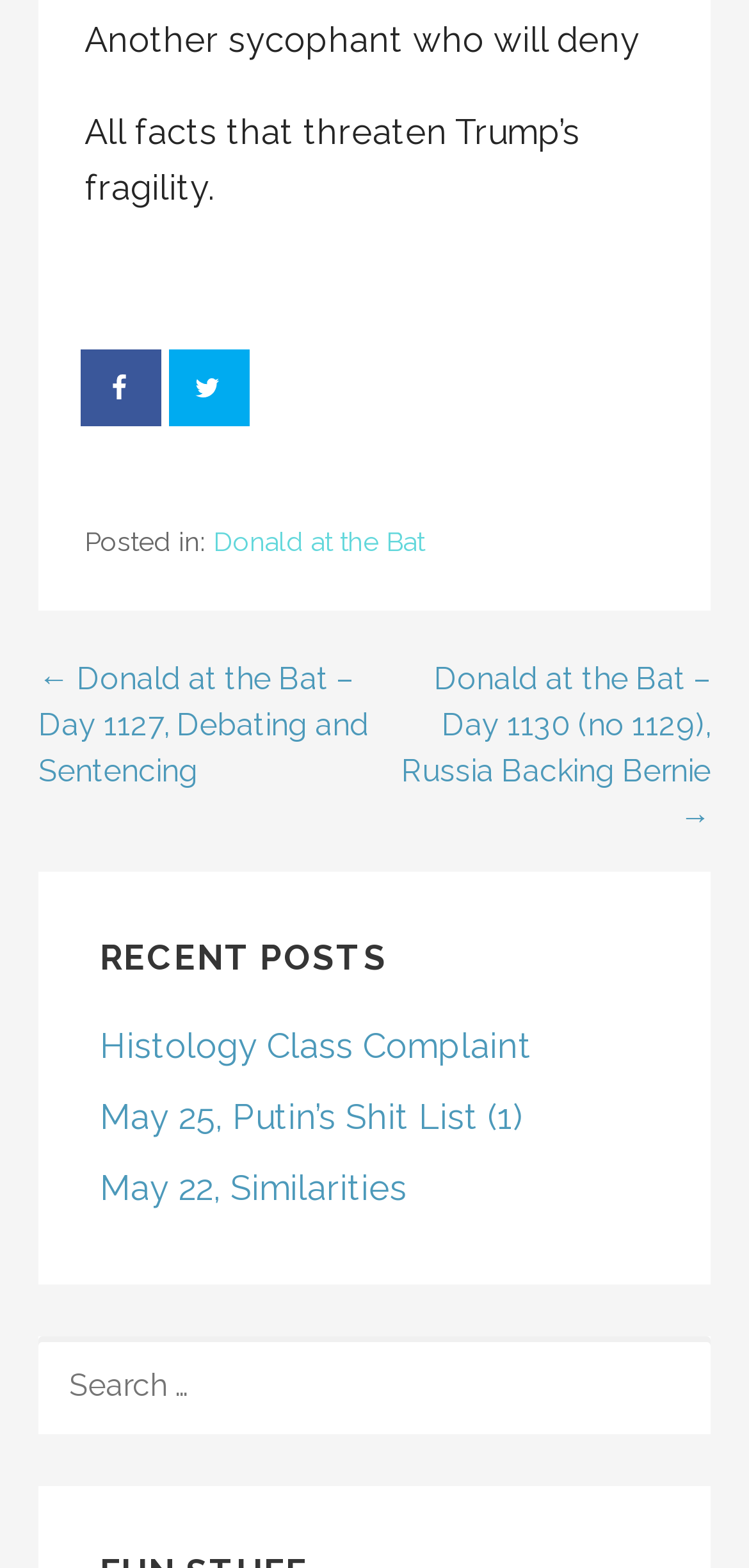Find the bounding box coordinates of the area that needs to be clicked in order to achieve the following instruction: "Share on Facebook". The coordinates should be specified as four float numbers between 0 and 1, i.e., [left, top, right, bottom].

[0.113, 0.223, 0.215, 0.272]